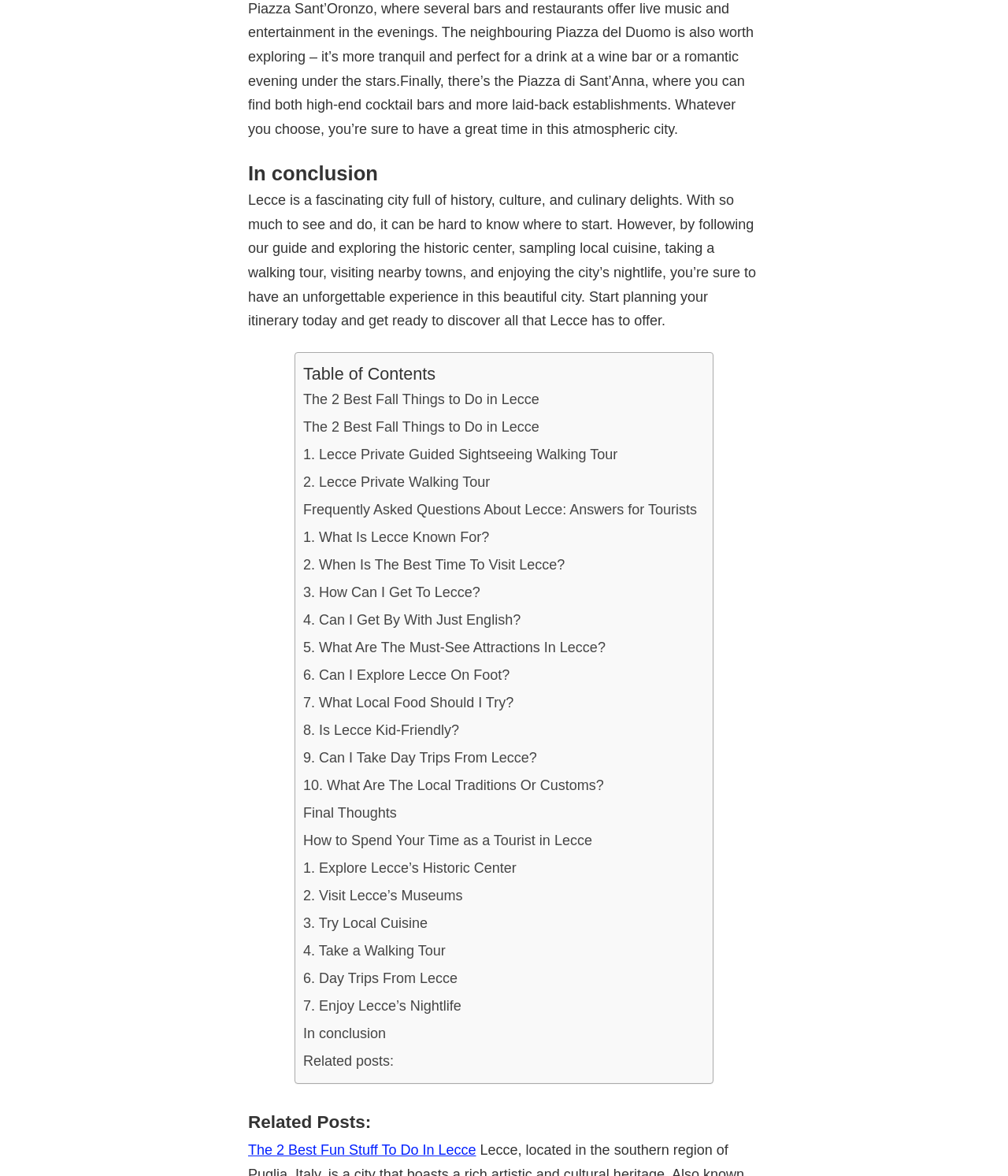Please specify the bounding box coordinates for the clickable region that will help you carry out the instruction: "Click on 'The 2 Best Fall Things to Do in Lecce'".

[0.301, 0.328, 0.535, 0.351]